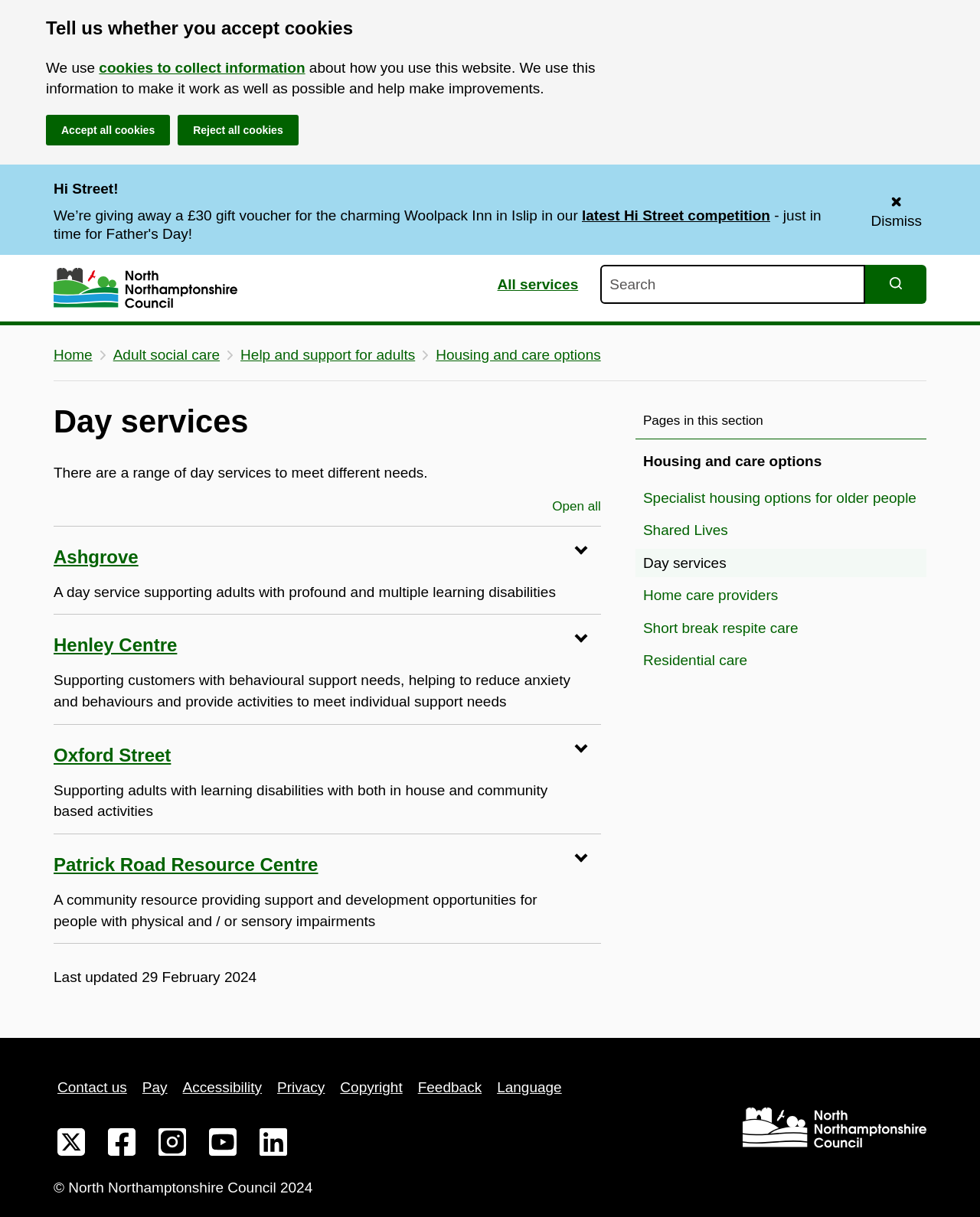Answer the following inquiry with a single word or phrase:
What is Ashgrove?

A day service